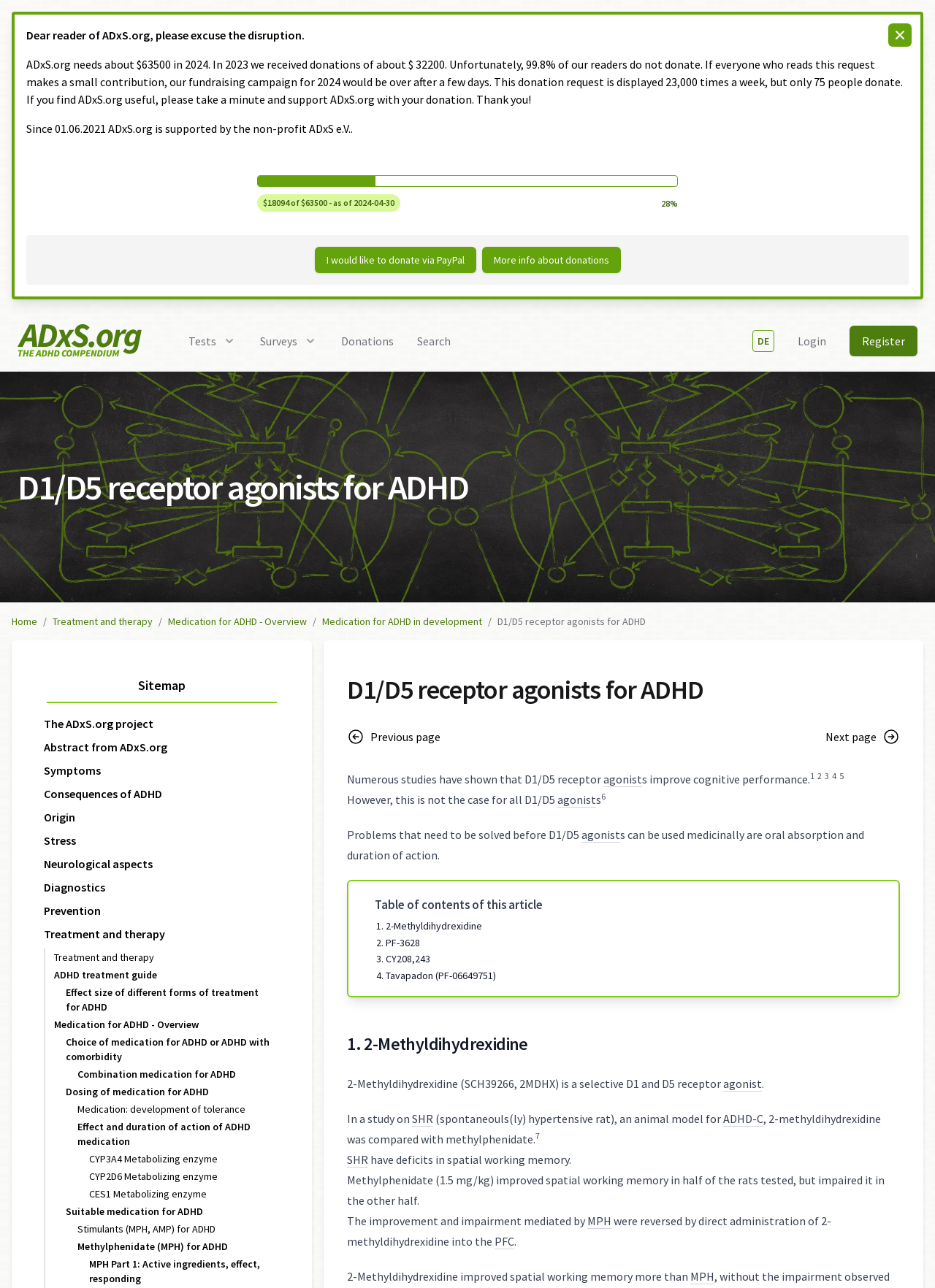What is the topic of the current webpage?
Please provide a single word or phrase as your answer based on the screenshot.

D1/D5 receptor agonists for ADHD